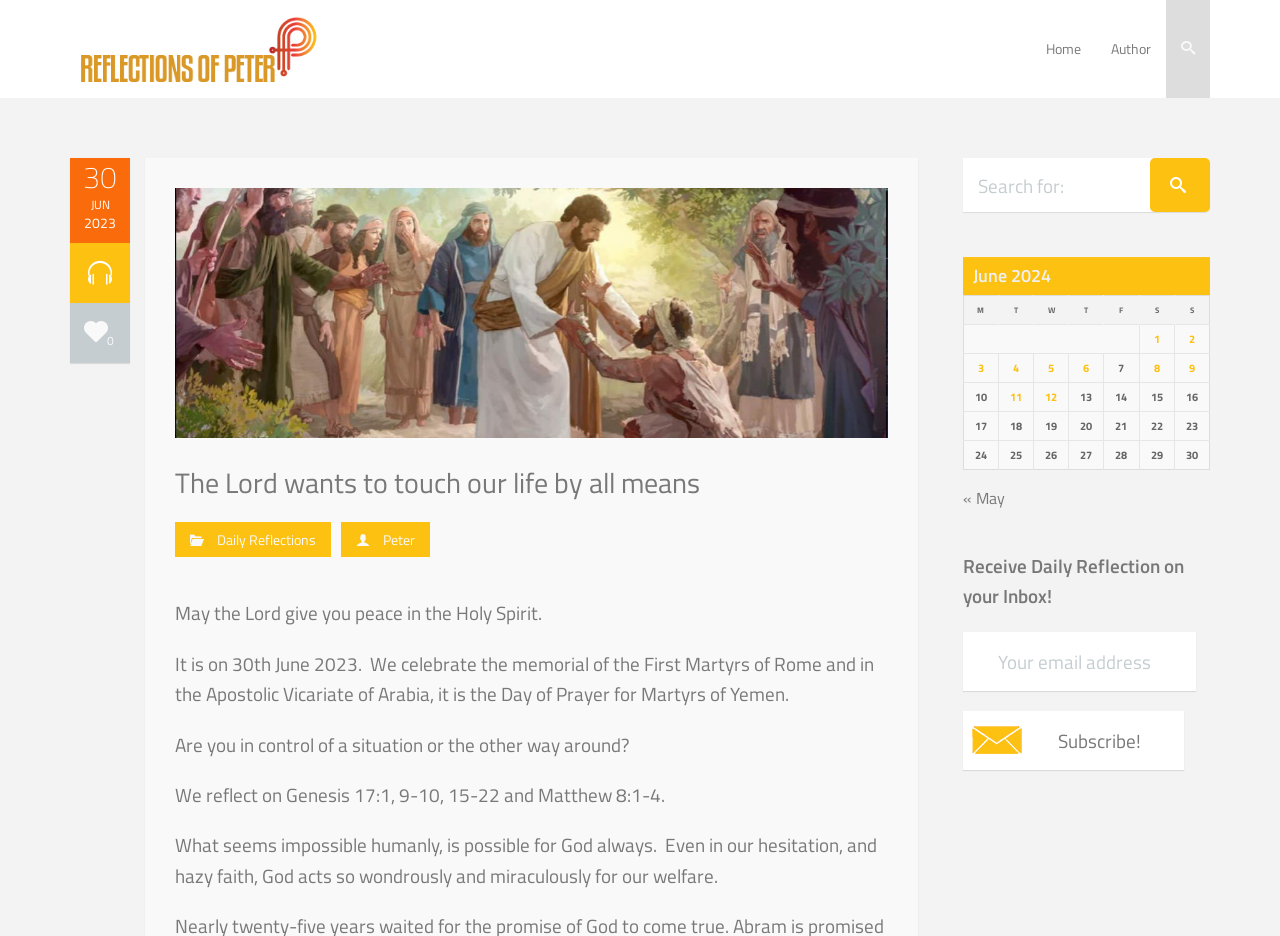Carefully observe the image and respond to the question with a detailed answer:
What is the title of the reflection?

The answer can be found by looking at the heading 'The Lord wants to touch our life by all means' which is the title of the reflection.